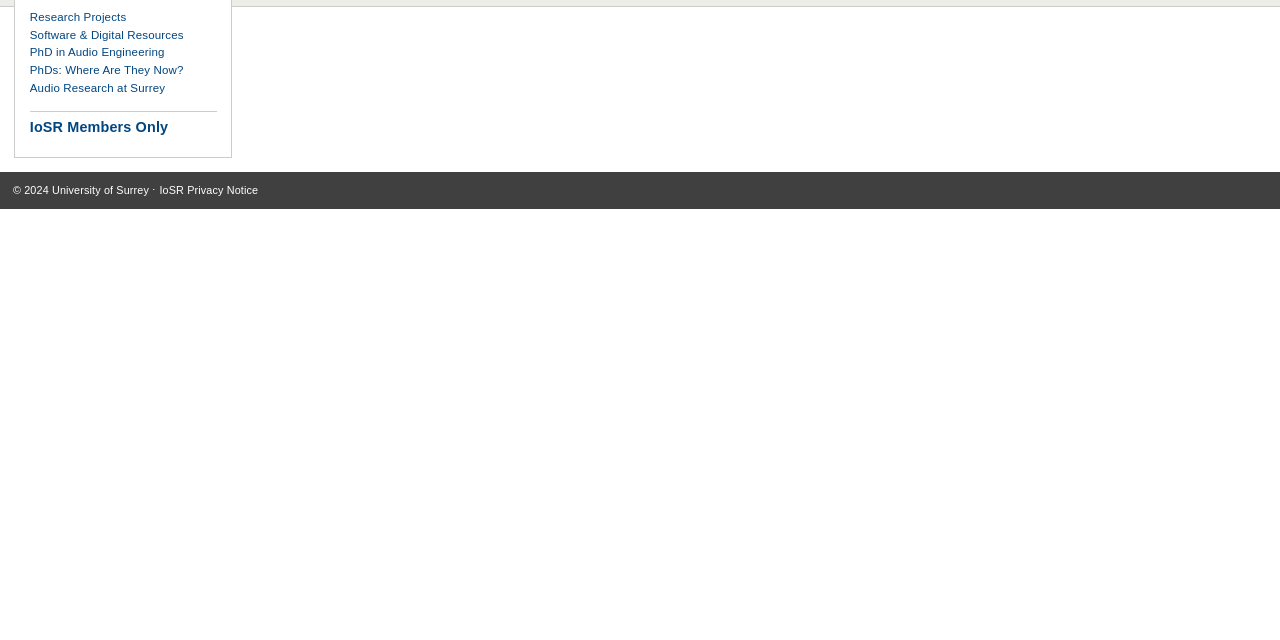Provide the bounding box coordinates of the HTML element this sentence describes: "Terms of Service". The bounding box coordinates consist of four float numbers between 0 and 1, i.e., [left, top, right, bottom].

None